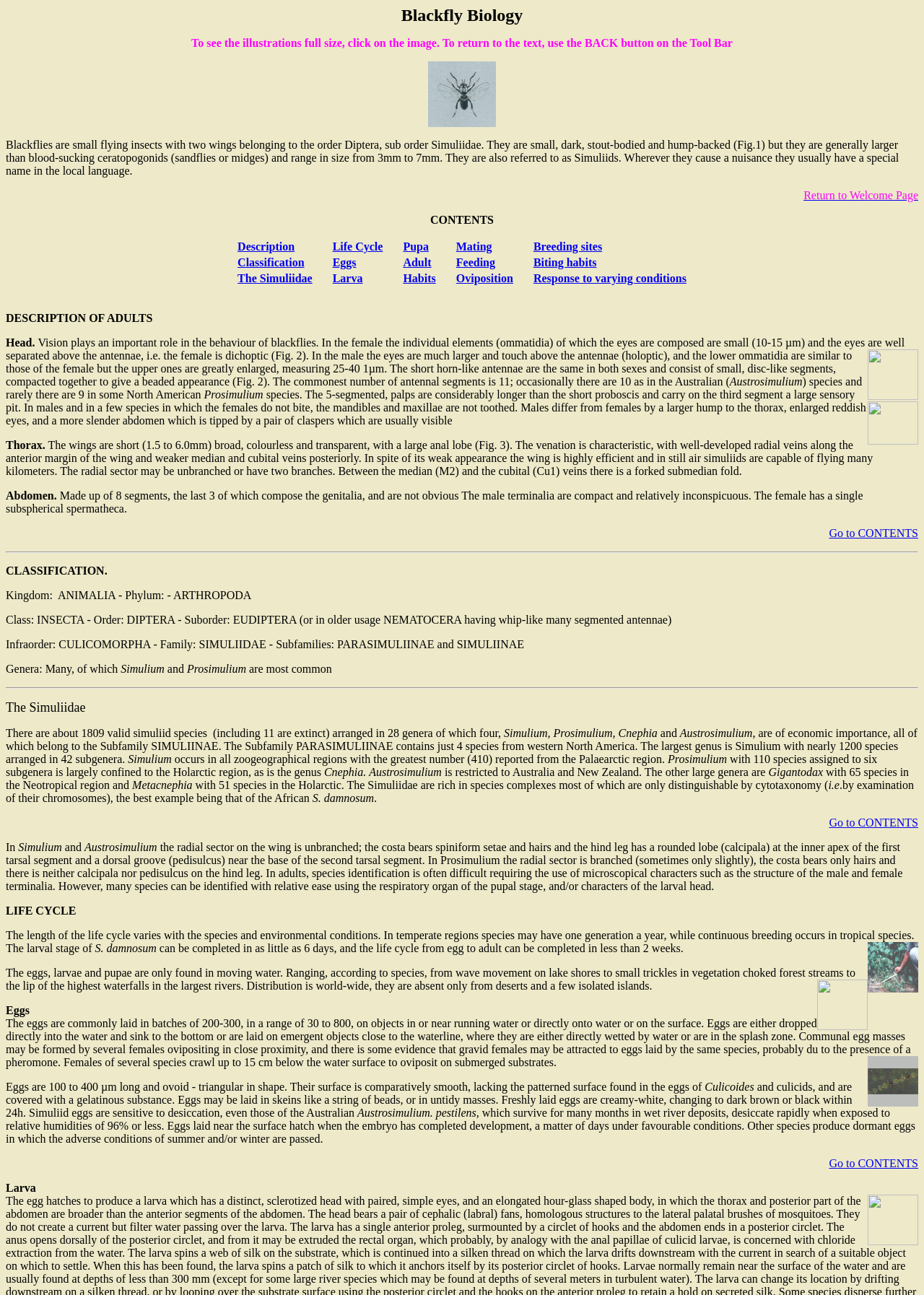Please specify the bounding box coordinates of the region to click in order to perform the following instruction: "View the 'Life Cycle' page".

[0.36, 0.186, 0.414, 0.195]